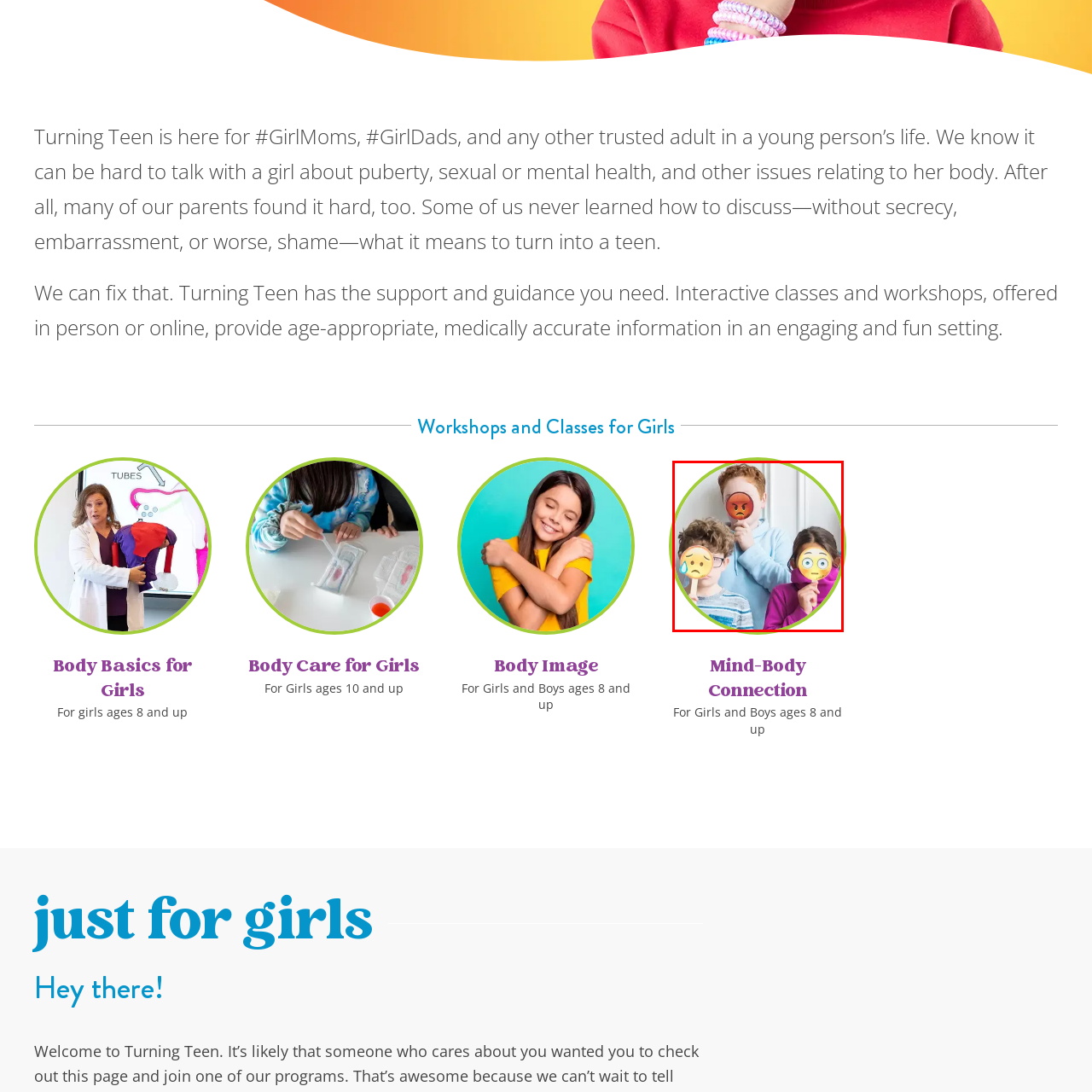What is the color of the hoodie worn by the middle child? Analyze the image within the red bounding box and give a one-word or short-phrase response.

Blue